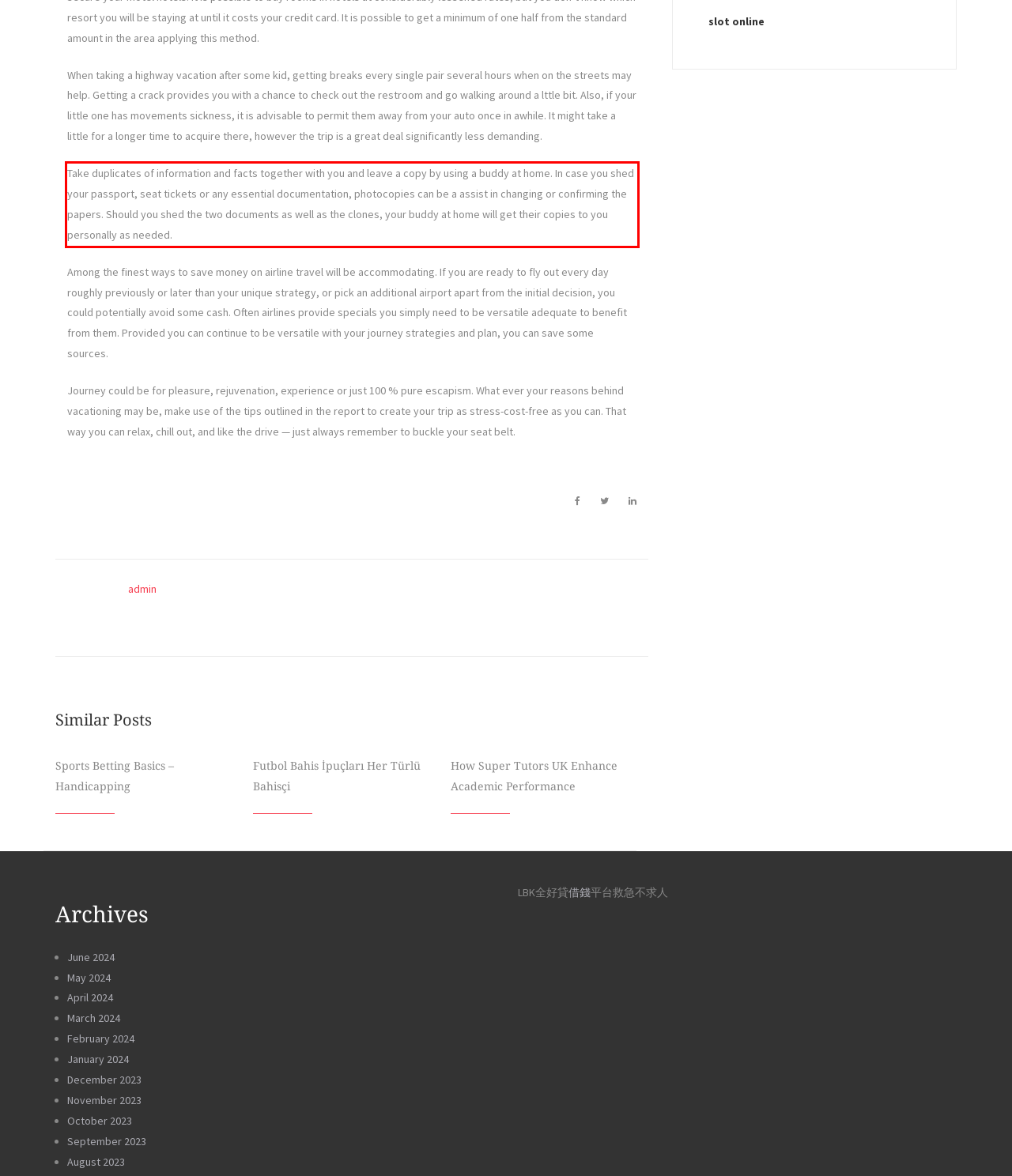Review the screenshot of the webpage and recognize the text inside the red rectangle bounding box. Provide the extracted text content.

Take duplicates of information and facts together with you and leave a copy by using a buddy at home. In case you shed your passport, seat tickets or any essential documentation, photocopies can be a assist in changing or confirming the papers. Should you shed the two documents as well as the clones, your buddy at home will get their copies to you personally as needed.